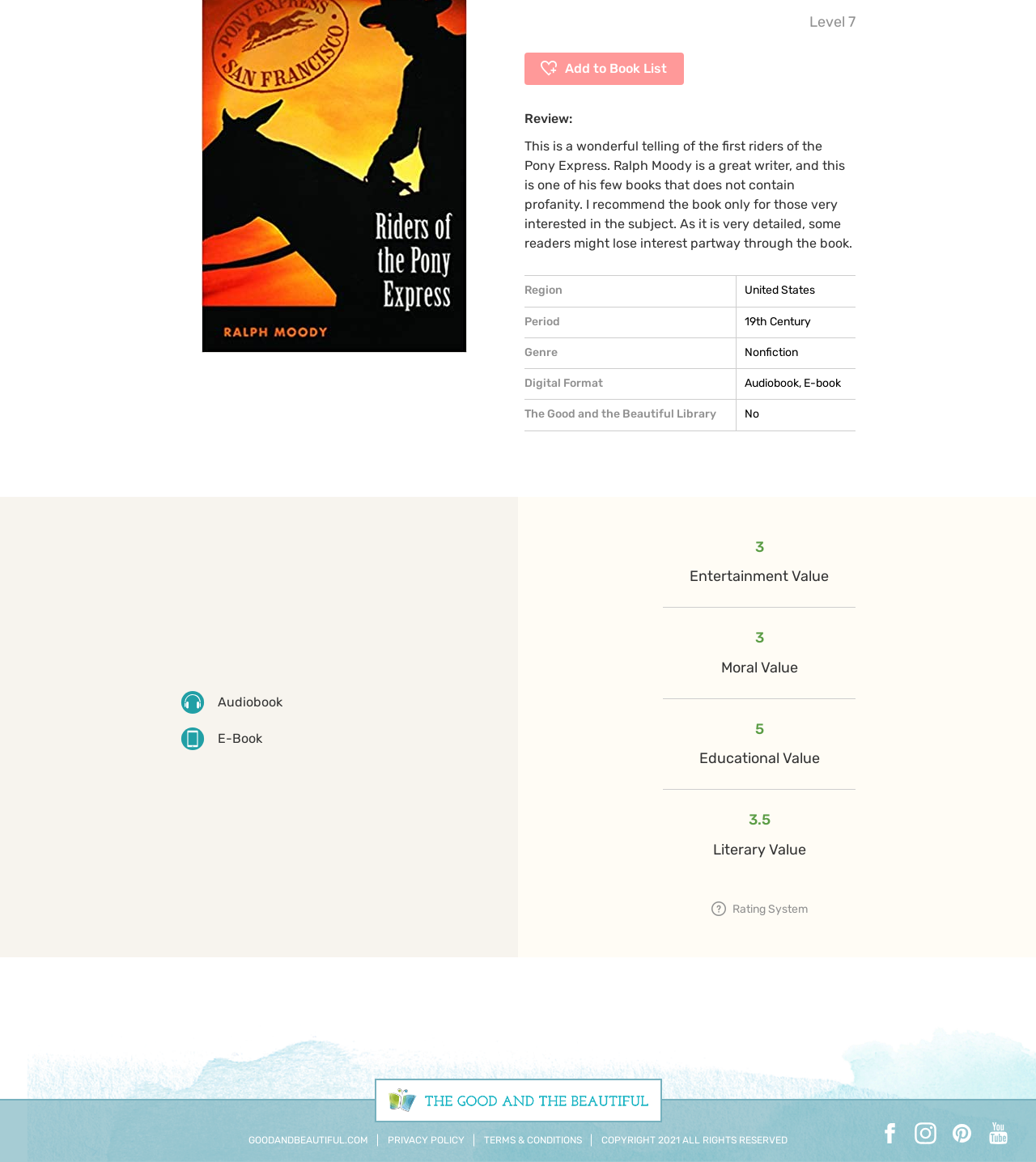Please determine the bounding box coordinates, formatted as (top-left x, top-left y, bottom-right x, bottom-right y), with all values as floating point numbers between 0 and 1. Identify the bounding box of the region described as: Privacy Policy

[0.374, 0.976, 0.448, 0.986]